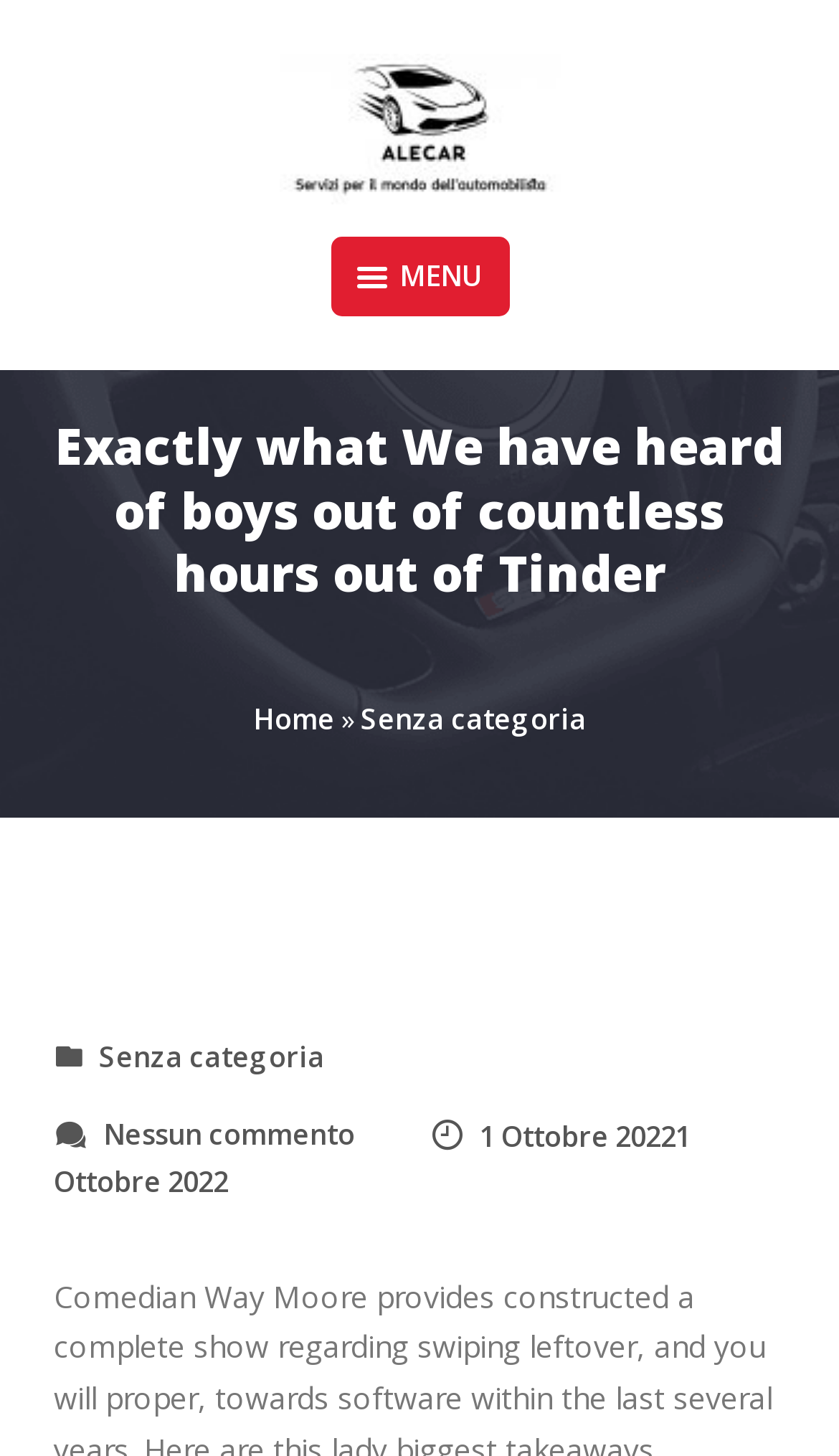Generate a detailed explanation of the webpage's features and information.

The webpage appears to be a blog post or article page. At the top, there is a header section with a link to "AleCar" accompanied by an image, which is likely a logo or profile picture. Below this, there is a button labeled "MENU" that is not expanded.

The main title of the page, "Exactly what We have heard of boys out of countless hours out of Tinder", is displayed prominently in a heading element. Below the title, there is a navigation section with breadcrumbs, which includes links to "Home" and "Senza categoria".

The main content of the page is not explicitly described in the accessibility tree, but there are several links and text elements that suggest it may be an article or blog post. There are three list markers, represented by bullet points, located at the bottom right of the page, but their associated list items are not described.

In the lower section of the page, there is a header element with several links, including "Senza categoria", "Nessun commento su Exactly what We have heard of boys out of countless hours out of Tinder", and a date "1 Ottobre 2022". These links may be related to the article or blog post content.